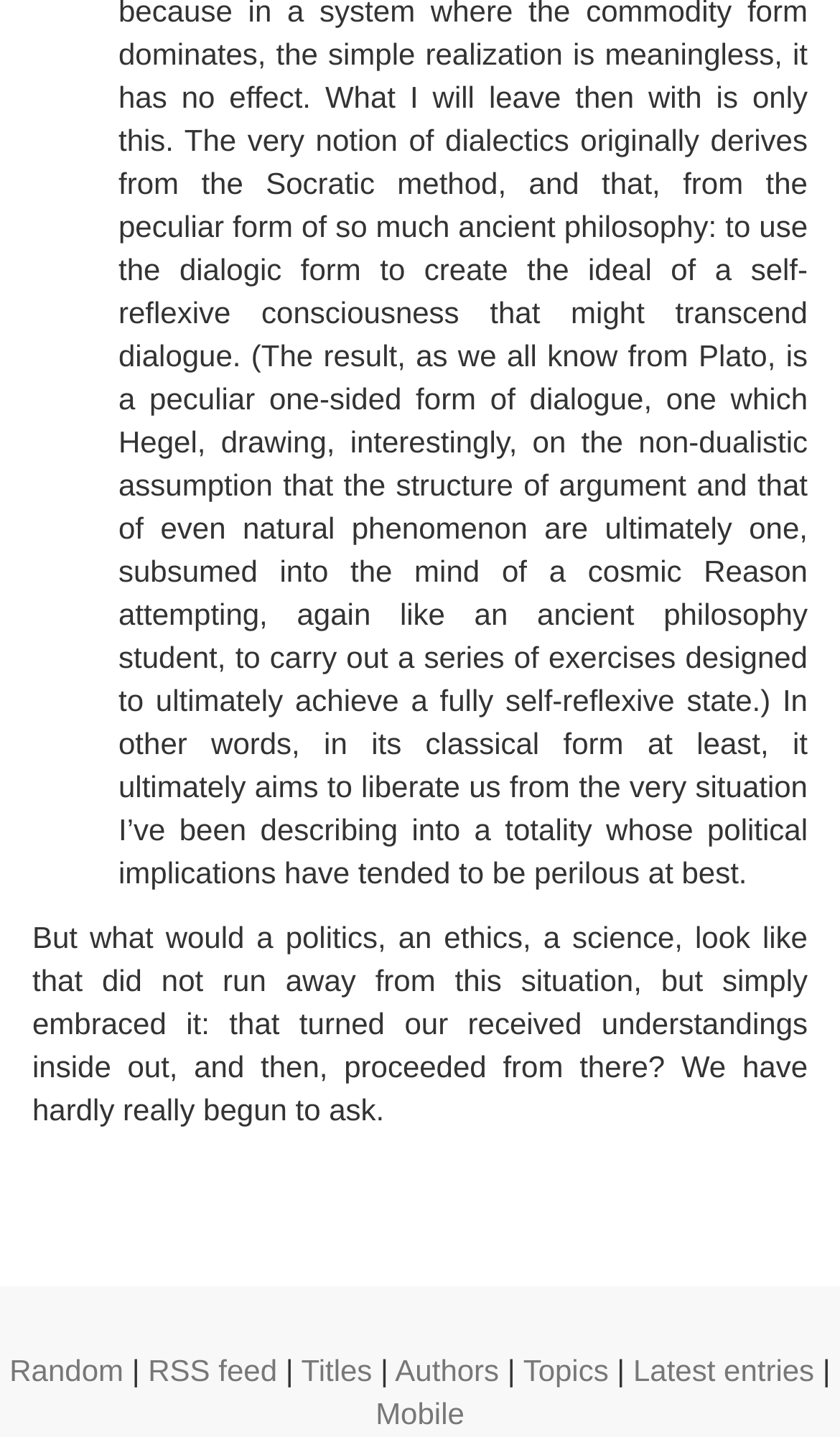Give a concise answer of one word or phrase to the question: 
What is the position of the 'Random' link in the bottom navigation bar?

First